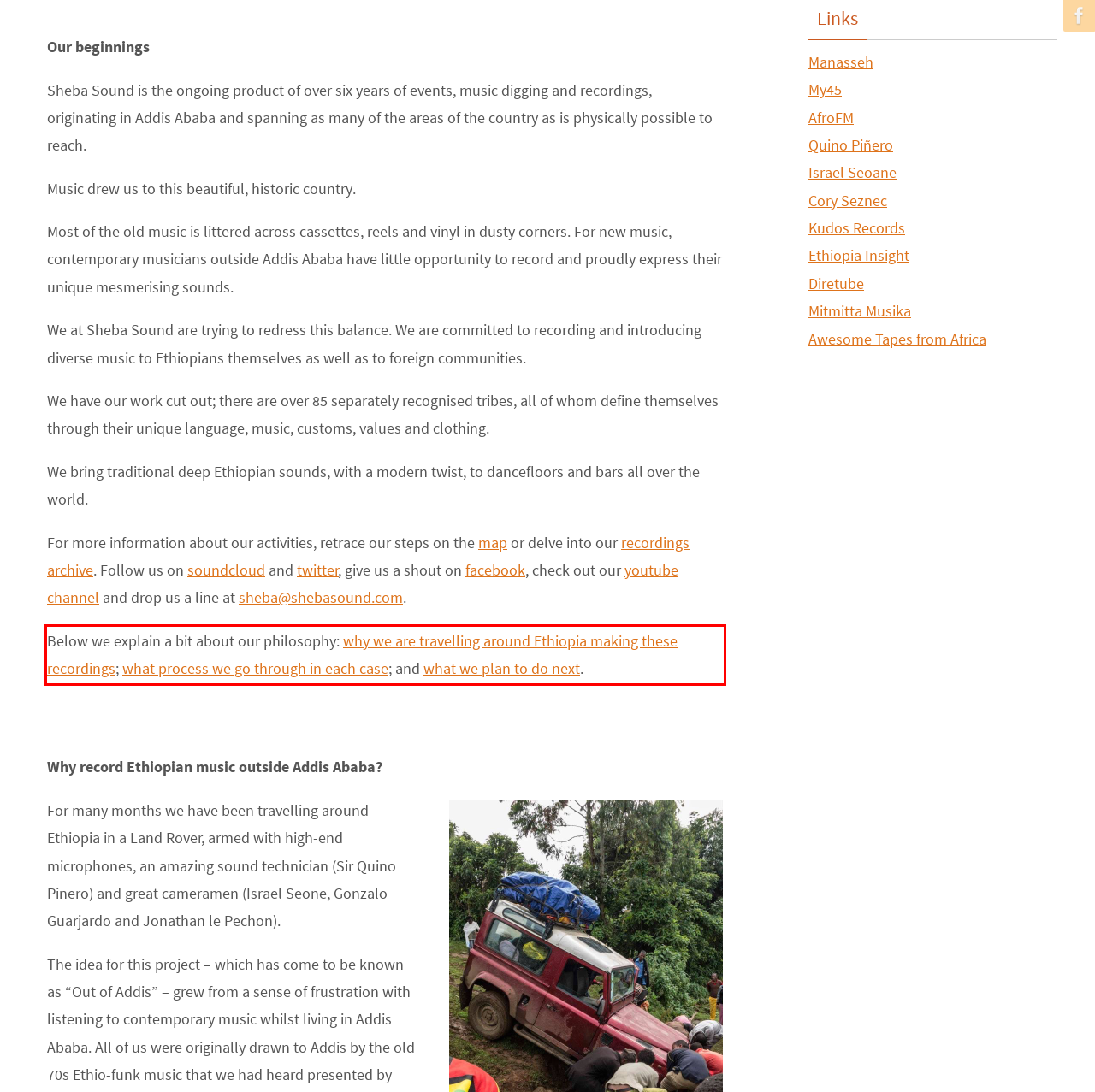Analyze the screenshot of the webpage and extract the text from the UI element that is inside the red bounding box.

Below we explain a bit about our philosophy: why we are travelling around Ethiopia making these recordings; what process we go through in each case; and what we plan to do next.